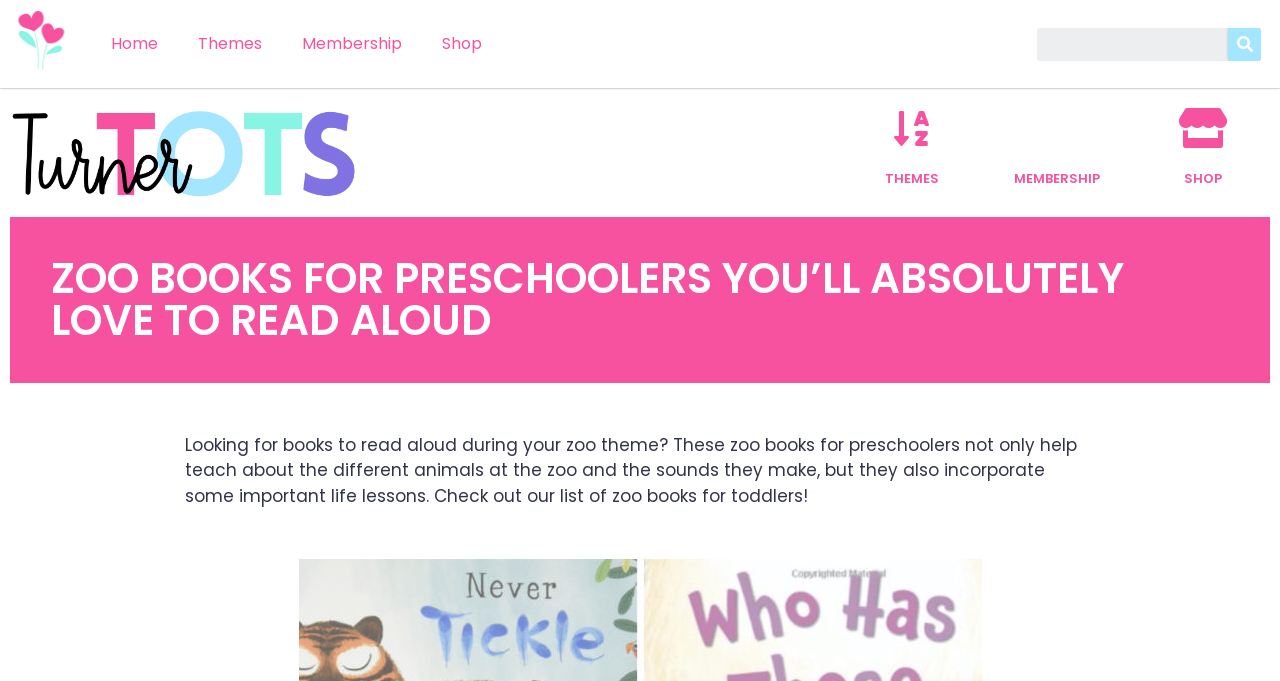Locate the primary headline on the webpage and provide its text.

ZOO BOOKS FOR PRESCHOOLERS YOU’LL ABSOLUTELY LOVE TO READ ALOUD